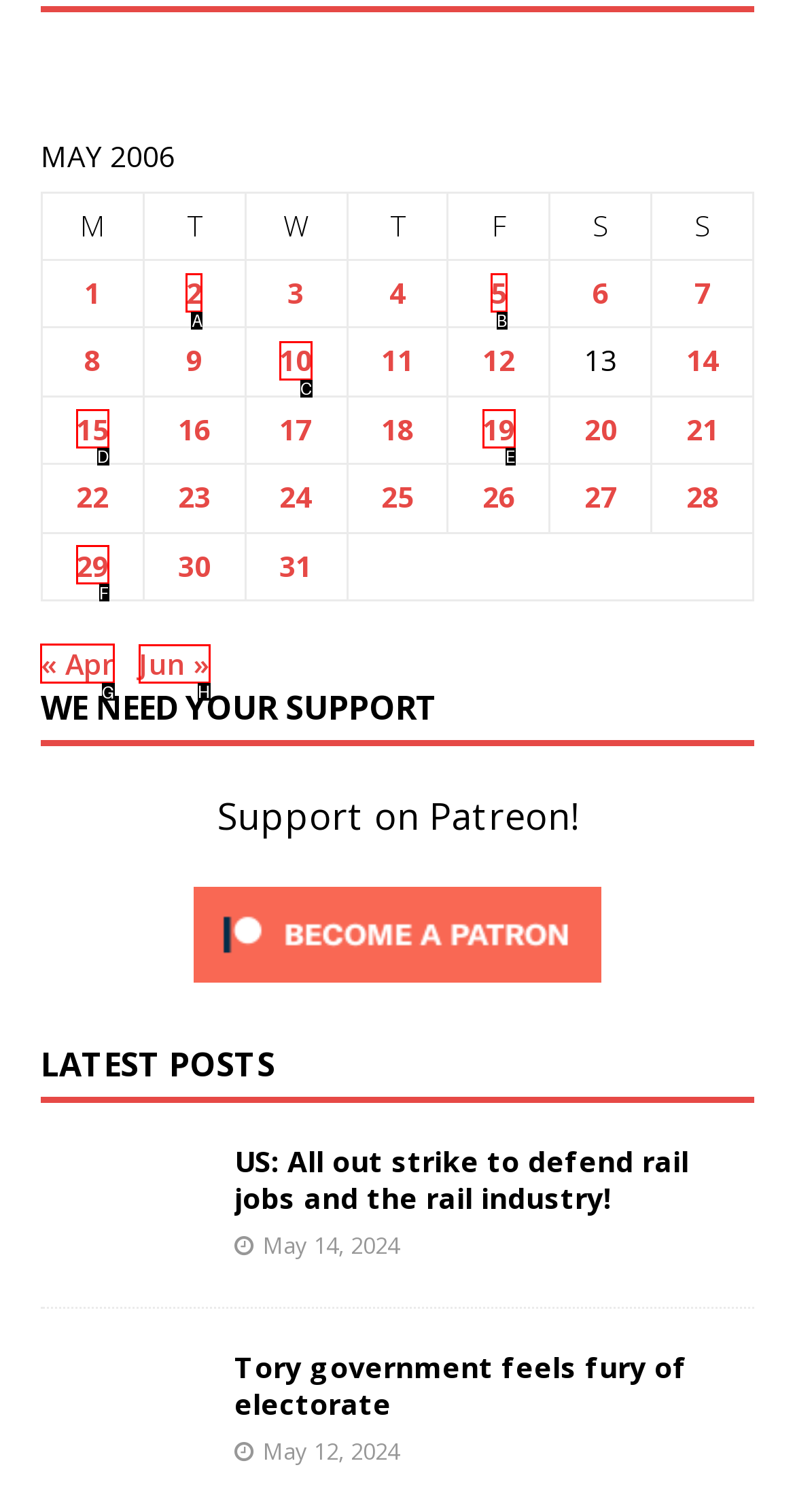Select the correct option from the given choices to perform this task: Go to previous month. Provide the letter of that option.

G